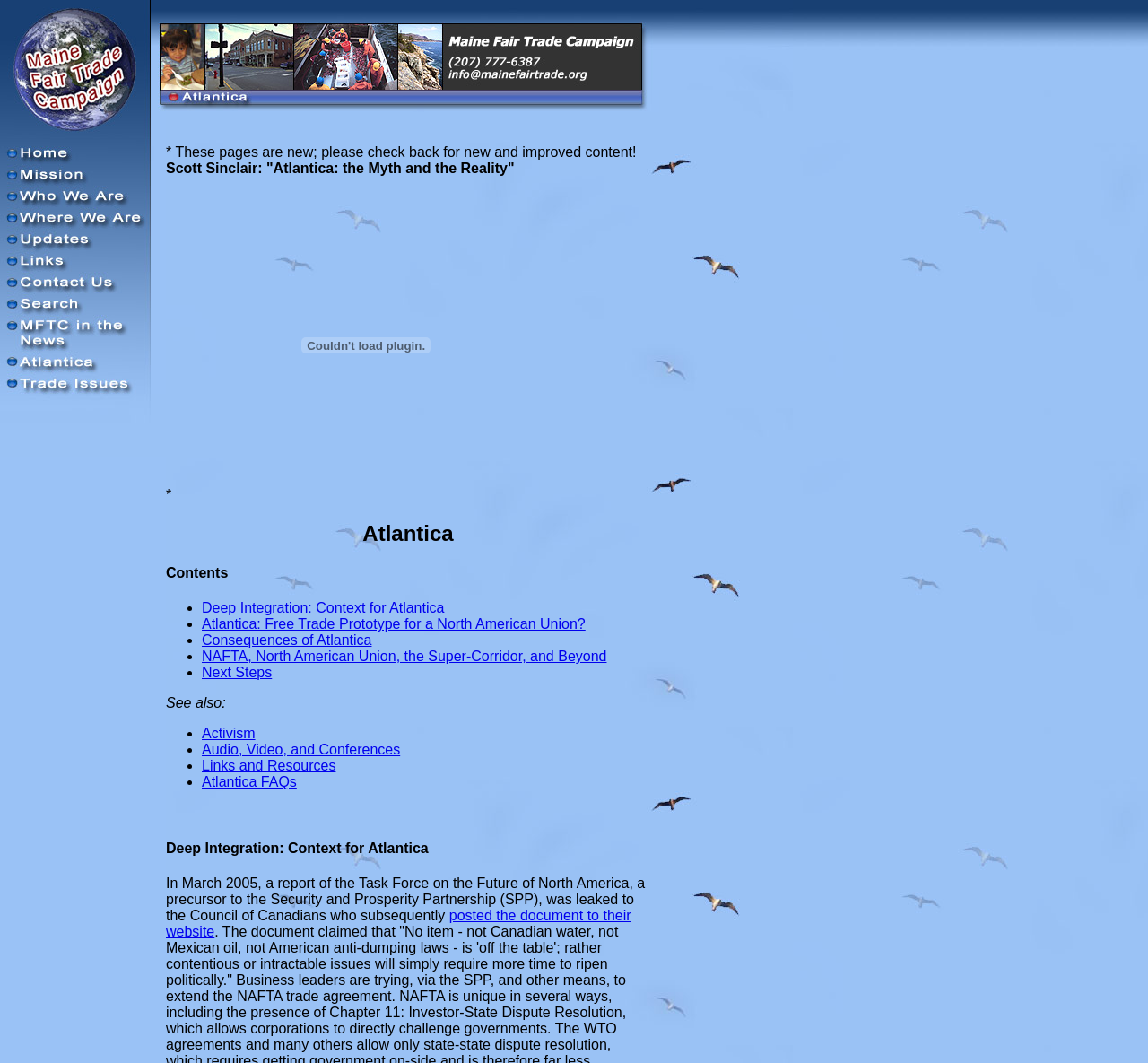Refer to the image and provide an in-depth answer to the question:
What is the last link in the article?

The last link in the article is 'Atlantica FAQs', which can be found at the bottom of the list of links in the article.